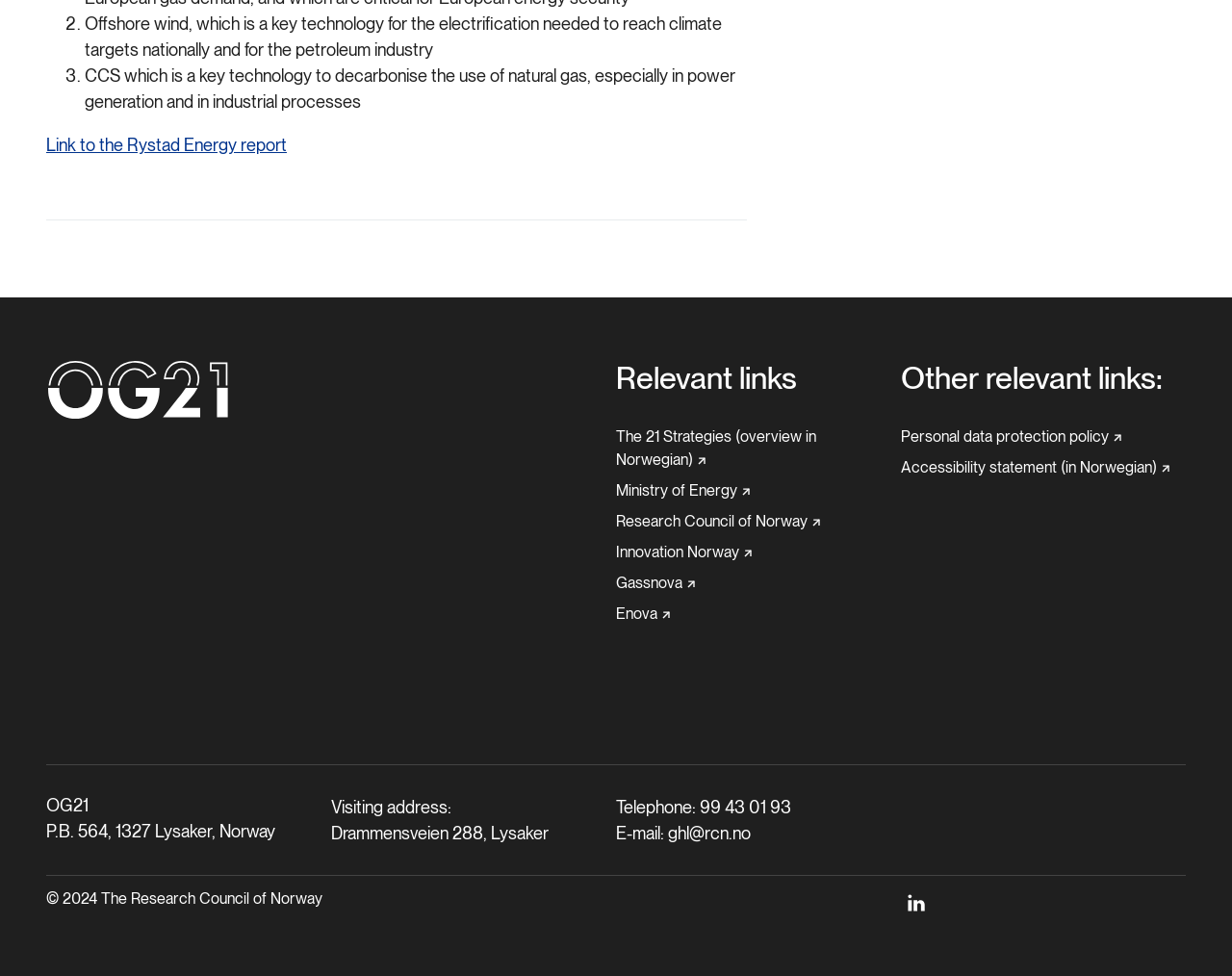Determine the bounding box coordinates of the clickable region to carry out the instruction: "Visit the Ministry of Energy website".

[0.5, 0.493, 0.608, 0.511]